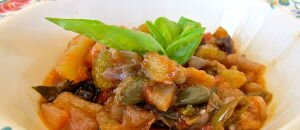Explain the image with as much detail as possible.

This image showcases a delicious serving of Caponata, a traditional Sicilian vegetable dish known for its rich flavors and vibrant ingredients. The dish is presented in a white bowl, filled with a colorful mix of eggplant, celery, capers, and tomatoes, all simmered together to create a savory and sweet profile. A fresh basil leaf garnishes the top, adding a touch of green that enhances the dish's visual appeal. Caponata is often enjoyed as an appetizer, side dish, or even as a condiment, making it a versatile staple in Mediterranean cuisine. This particular recipe draws upon authentic Palermitan roots, capturing the essence of Sicilian cooking with its balance of flavors and textures.